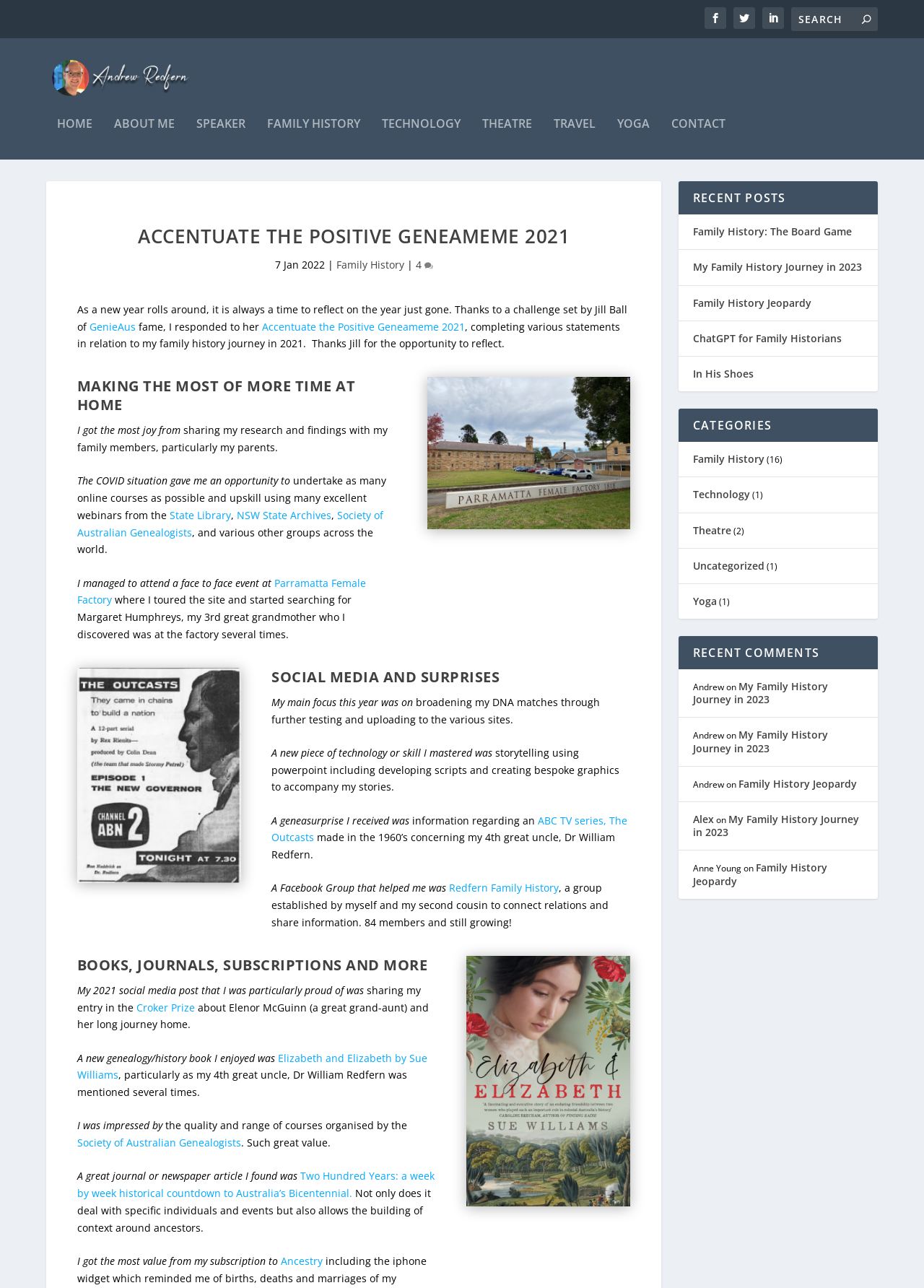What is the name of the book mentioned in the webpage?
Please look at the screenshot and answer in one word or a short phrase.

Elizabeth and Elizabeth